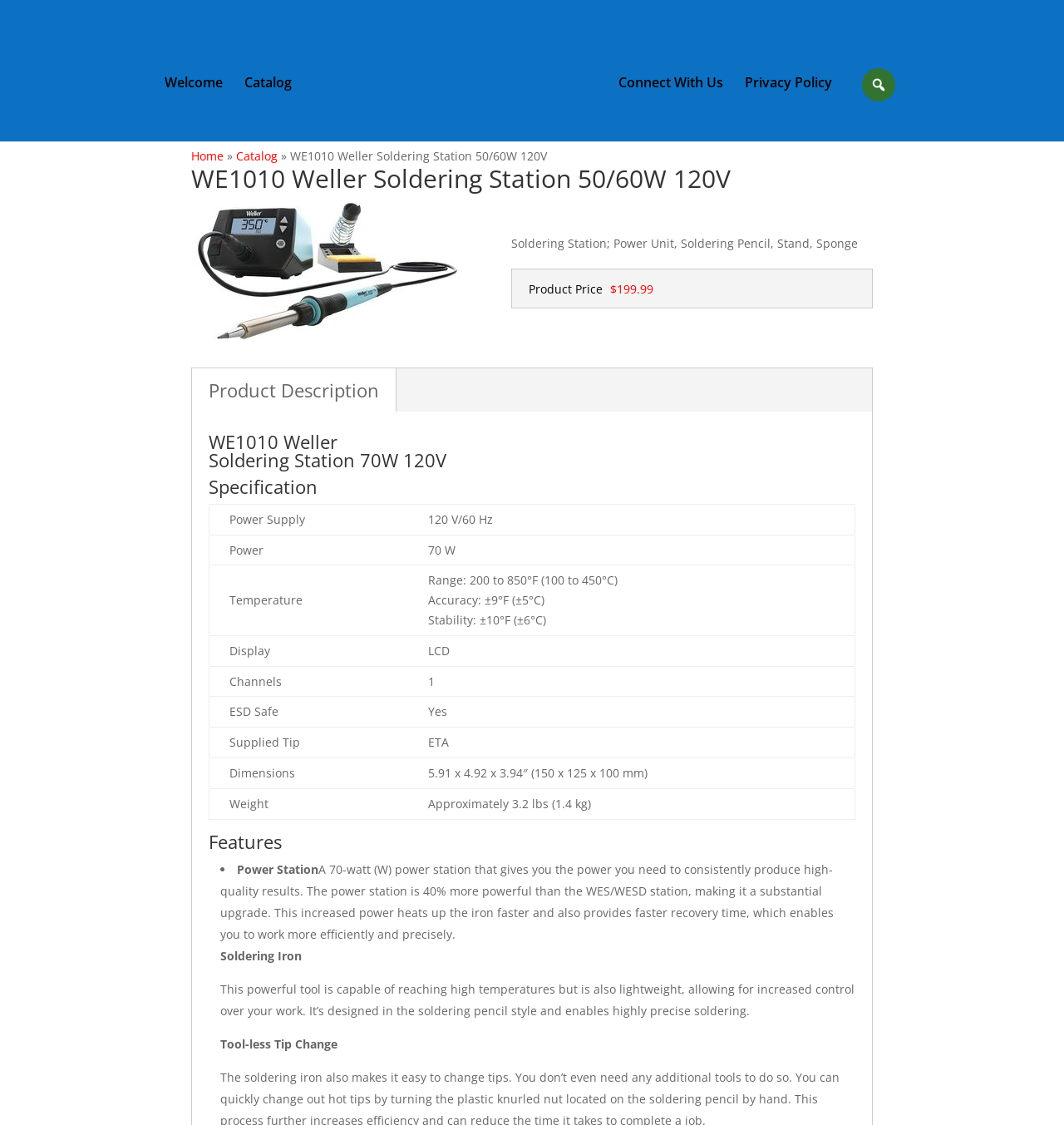Please respond in a single word or phrase: 
What is the weight of the WE1010 Weller Soldering Station?

Approximately 3.2 lbs (1.4 kg)